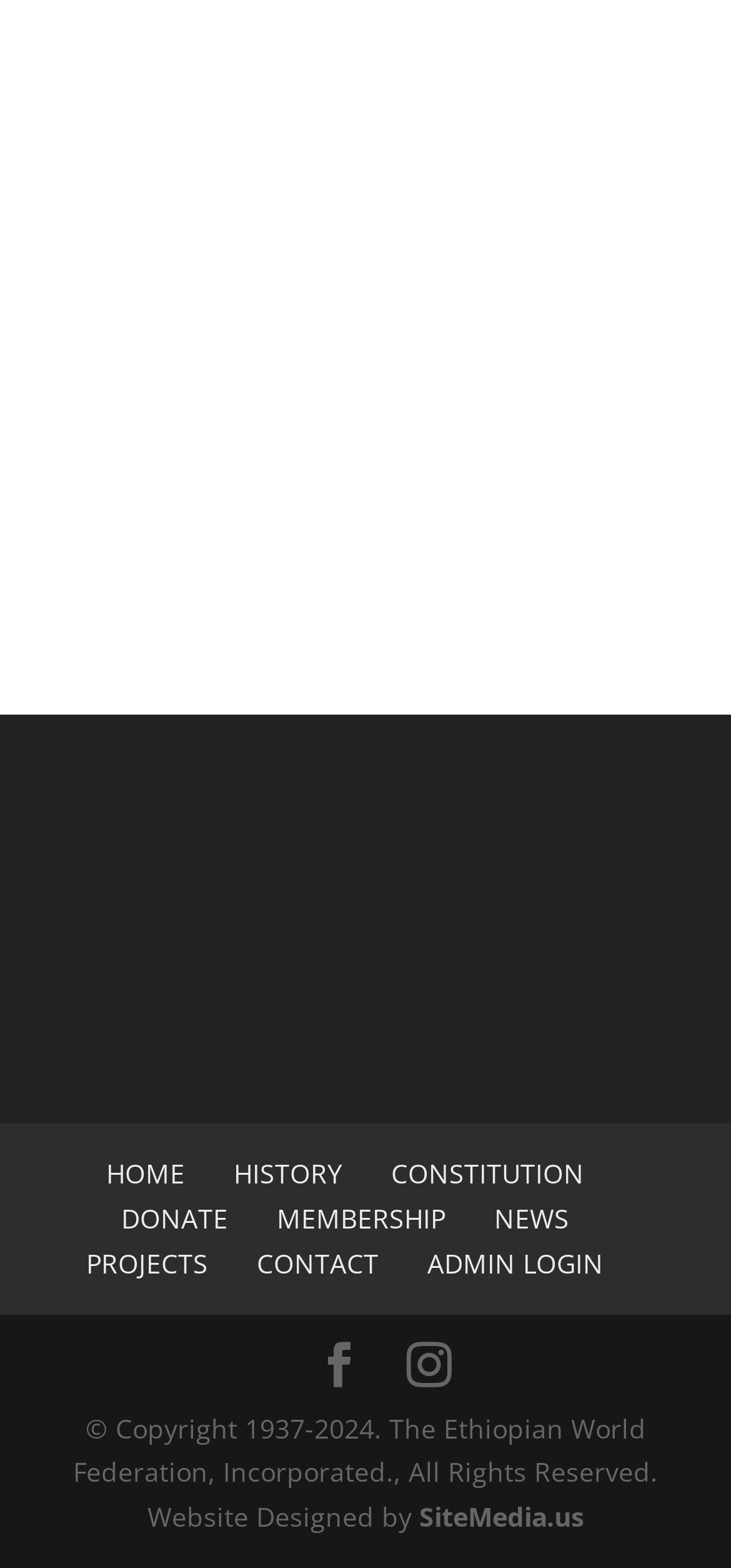Identify the bounding box coordinates of the clickable region necessary to fulfill the following instruction: "read the constitution". The bounding box coordinates should be four float numbers between 0 and 1, i.e., [left, top, right, bottom].

[0.535, 0.737, 0.799, 0.76]